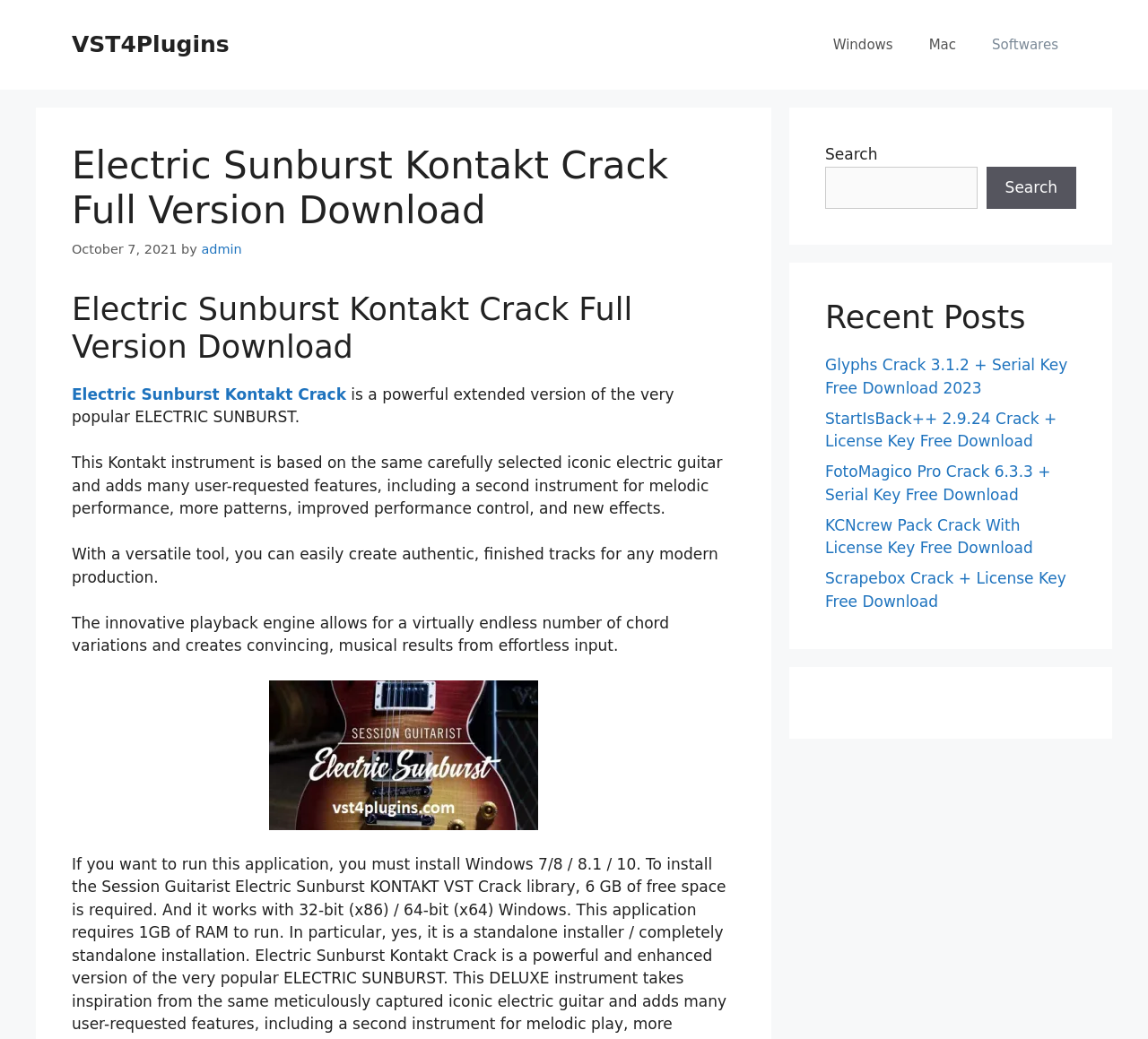Find the bounding box of the web element that fits this description: "parent_node: Search name="s"".

[0.719, 0.16, 0.851, 0.201]